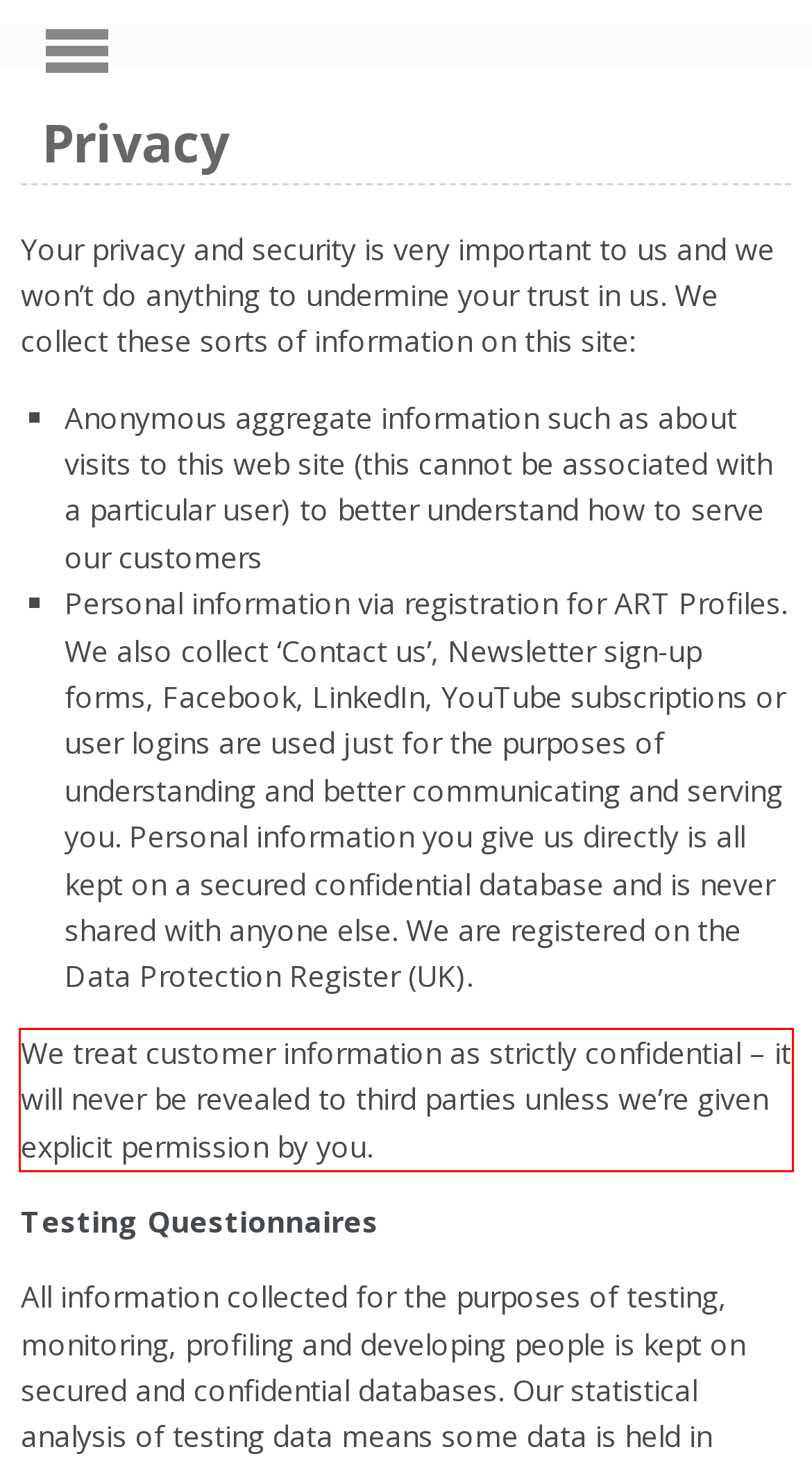Within the screenshot of the webpage, locate the red bounding box and use OCR to identify and provide the text content inside it.

We treat customer information as strictly confidential – it will never be revealed to third parties unless we’re given explicit permission by you.